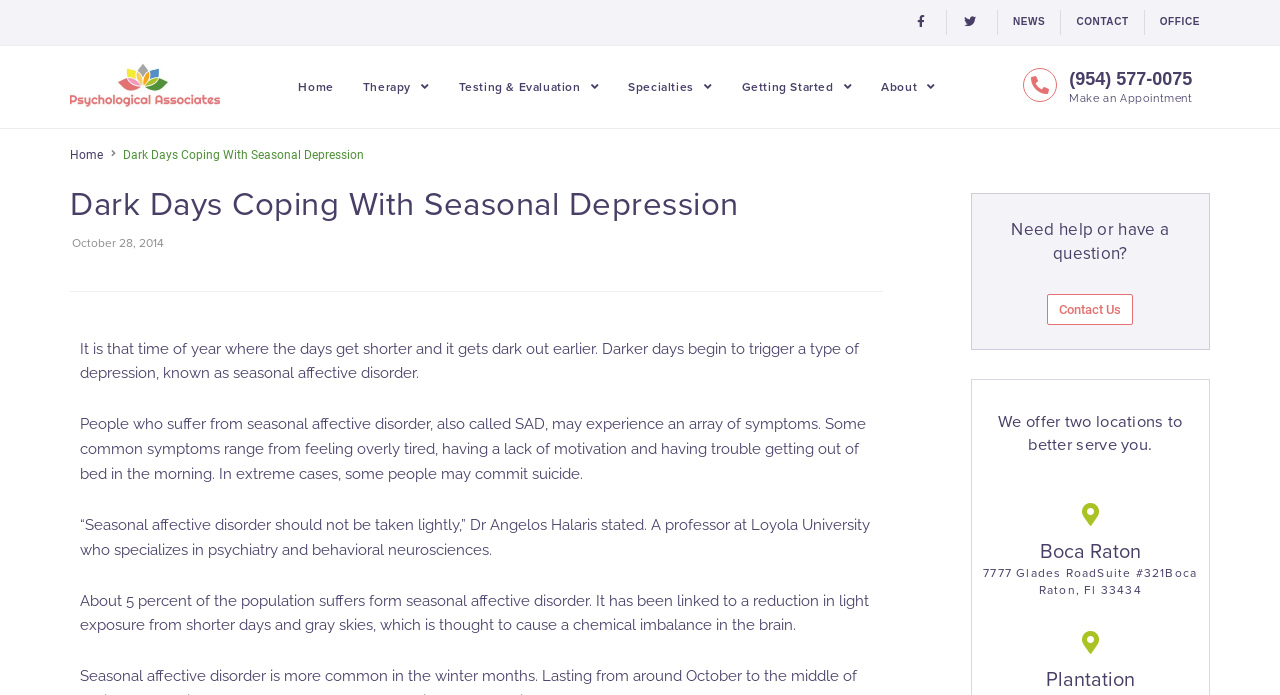Identify the bounding box coordinates of the area you need to click to perform the following instruction: "Click the Home link".

[0.23, 0.11, 0.264, 0.14]